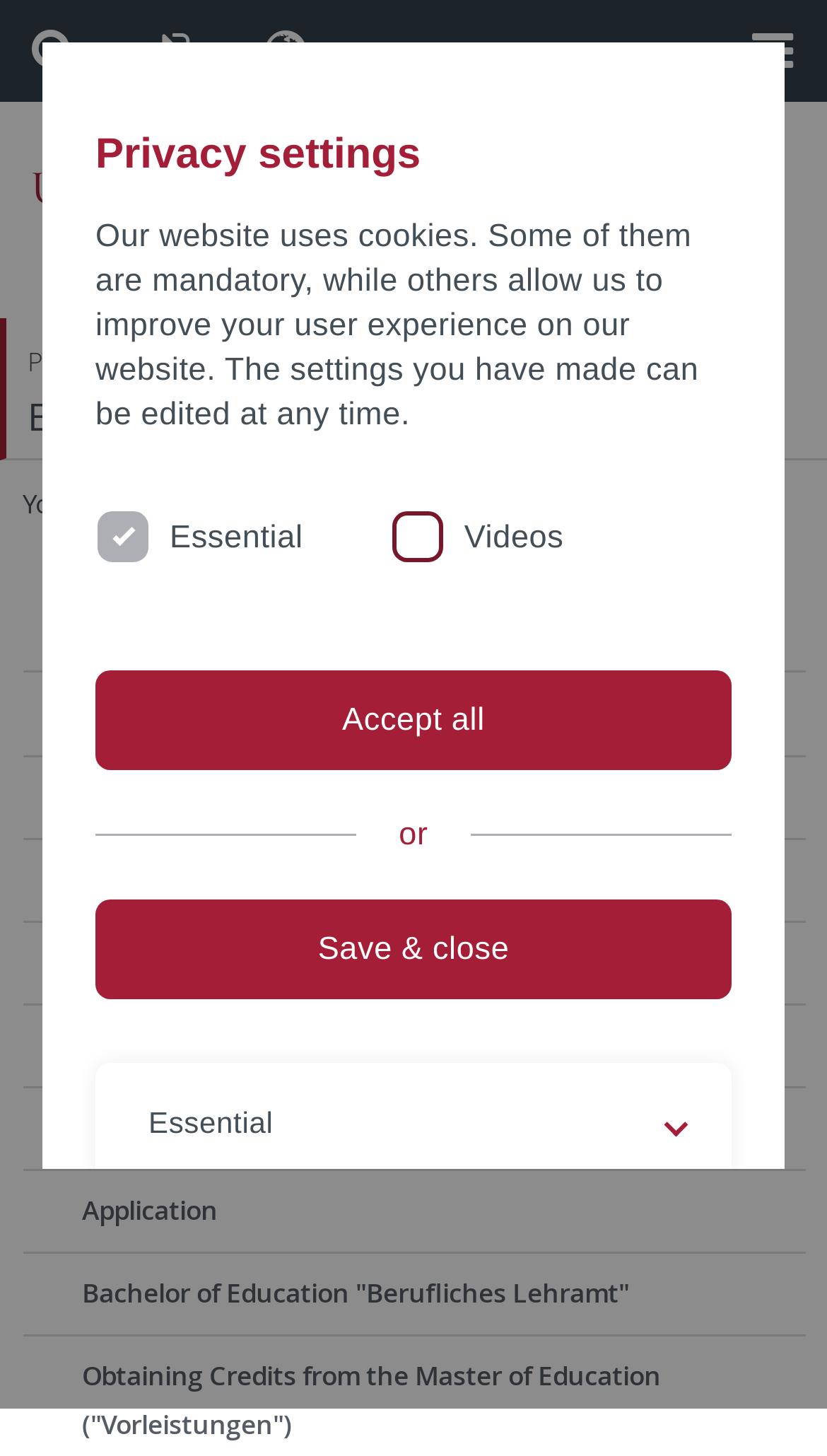Provide a single word or phrase to answer the given question: 
Is the 'Essential' checkbox checked?

True